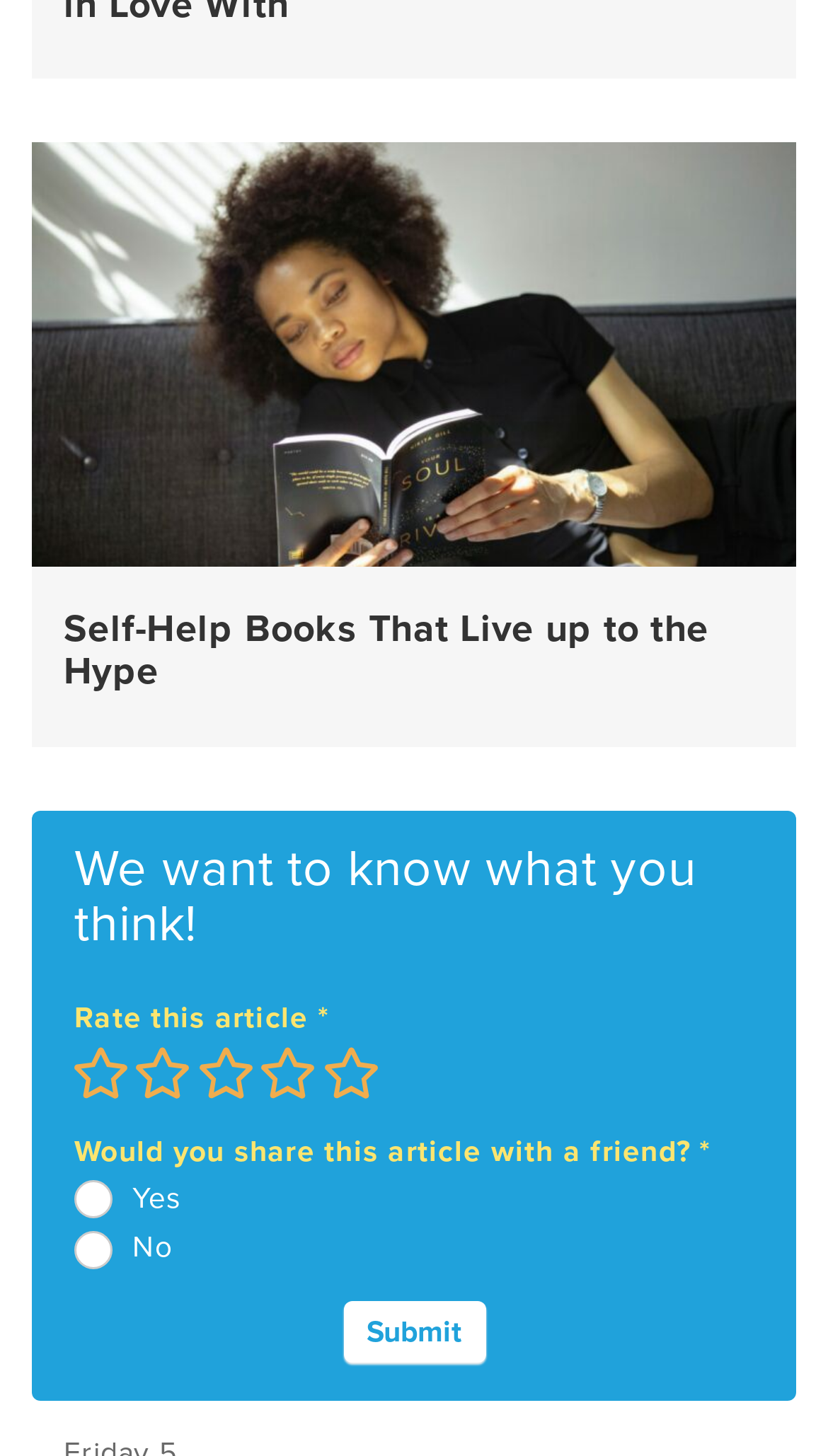Please reply with a single word or brief phrase to the question: 
What is the position of the 'Submit' button?

Bottom center